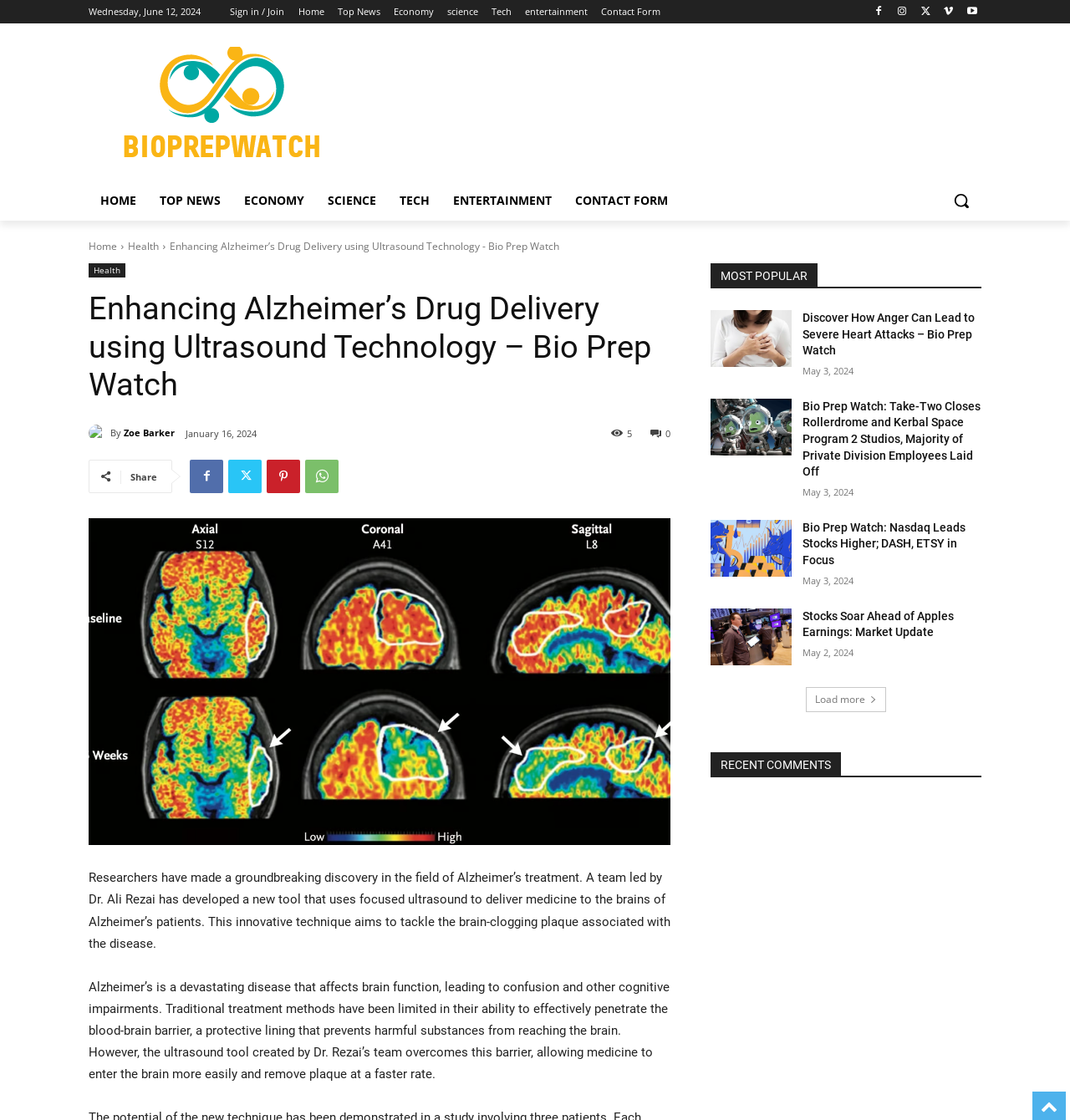Observe the image and answer the following question in detail: What is the purpose of the 'Load more' button?

I inferred the purpose of the 'Load more' button by its location at the bottom of the list of popular articles and its label, which suggests that it allows the user to load more articles.